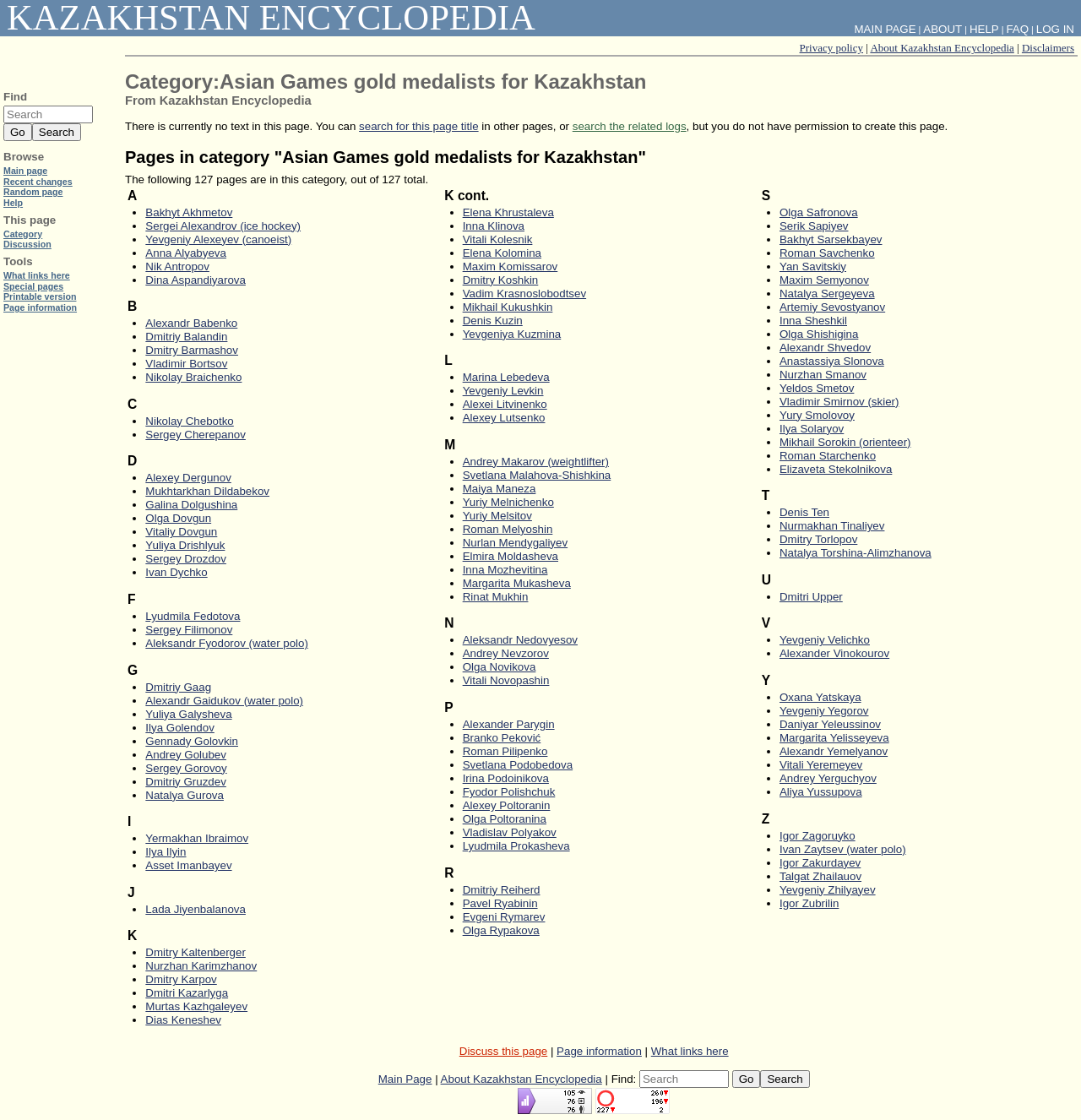Utilize the details in the image to give a detailed response to the question: What is the purpose of the link 'search for this page title'?

The answer can be found by looking at the text surrounding the link, which says 'You can search for this page title in other pages, or search the related logs'. This suggests that the link is intended to allow users to search for the page title in other parts of the website.